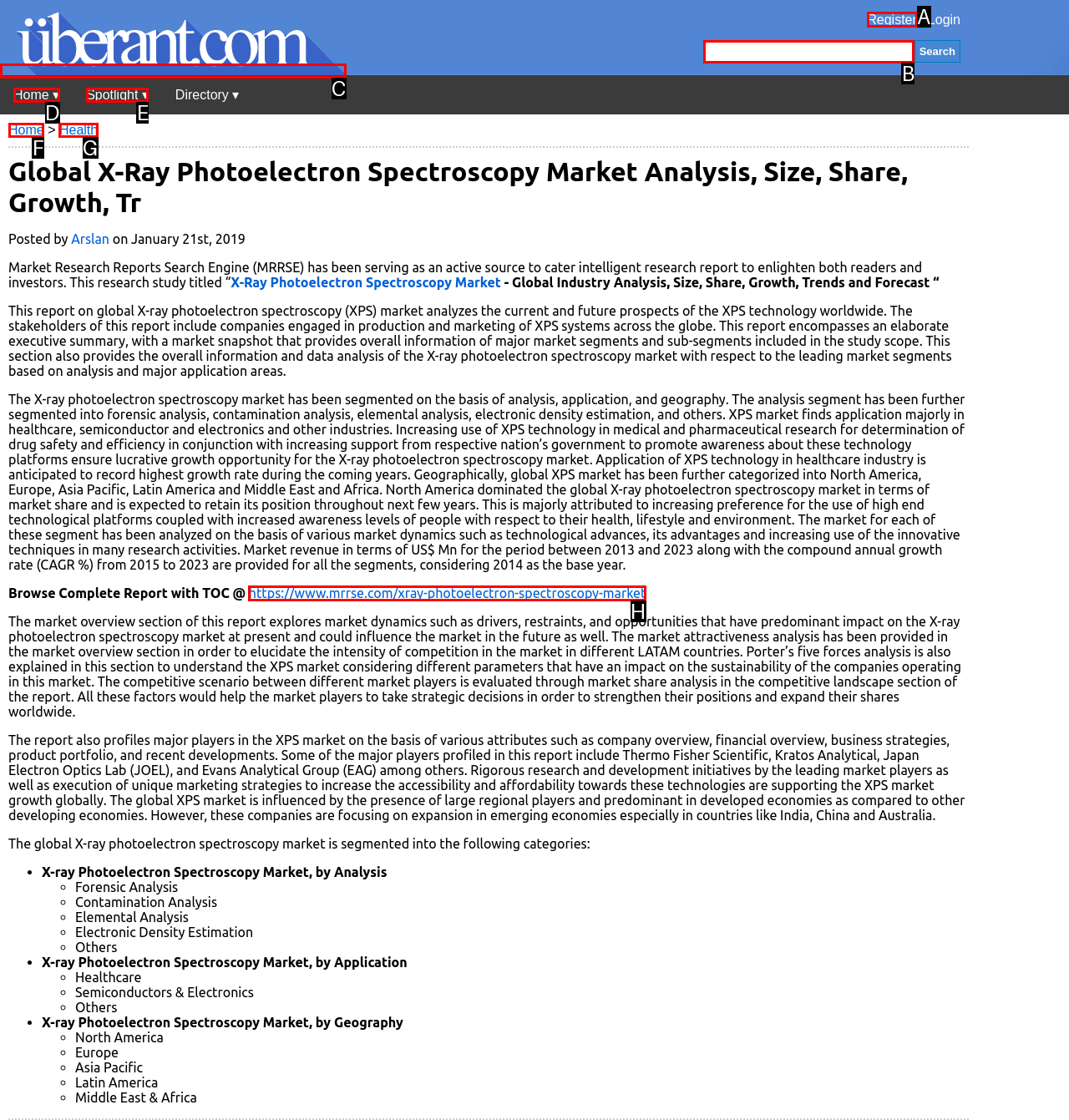Select the letter of the option that should be clicked to achieve the specified task: Register. Respond with just the letter.

A